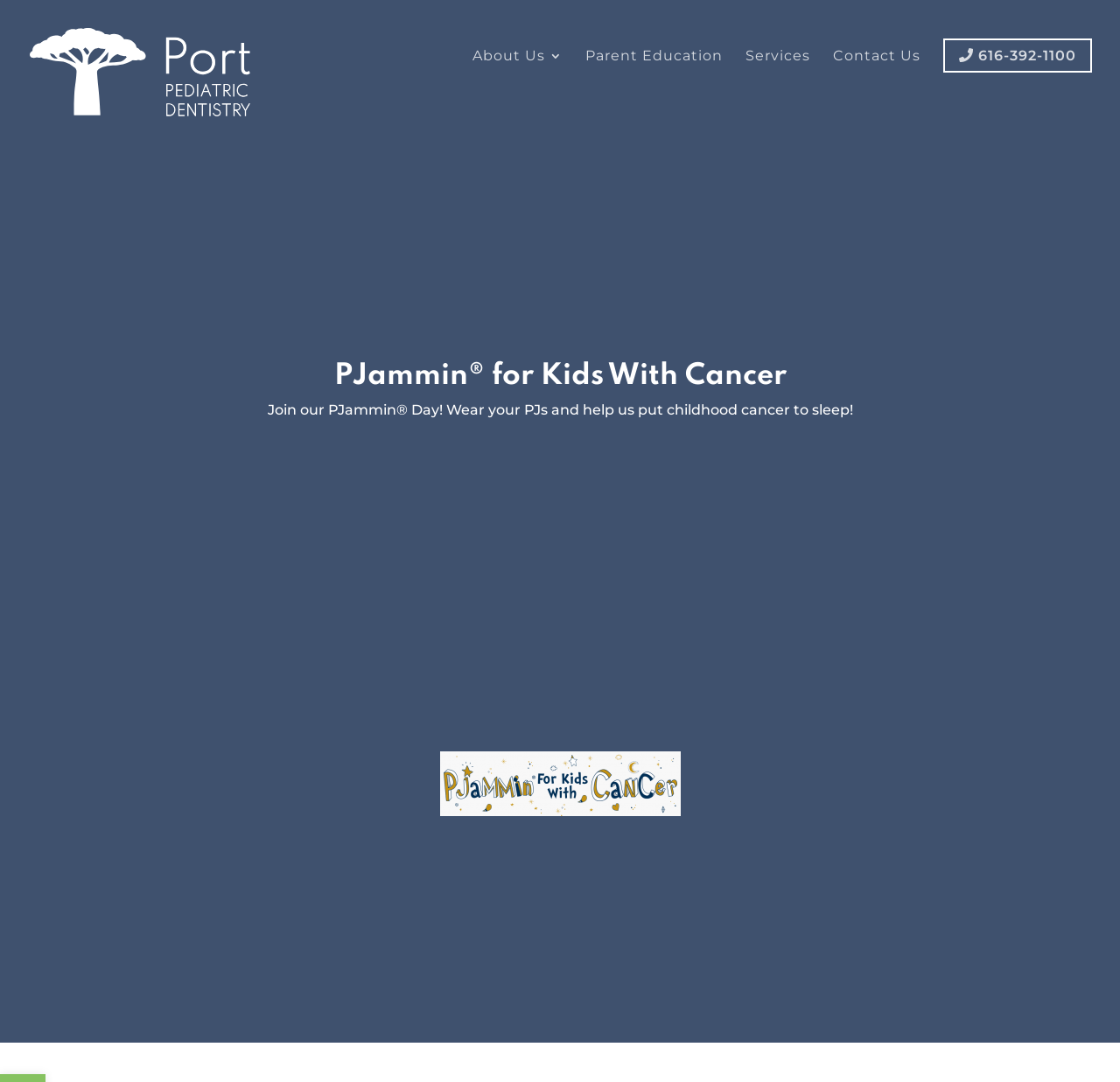What is the theme of the webpage?
Refer to the image and give a detailed response to the question.

The theme of the webpage is childhood cancer, which can be inferred from the meta description 'Childhood Cancer Awareness Month' and the content of the webpage, including the heading 'PJammin for Kids With Cancer' and the purpose of PJammin Day.